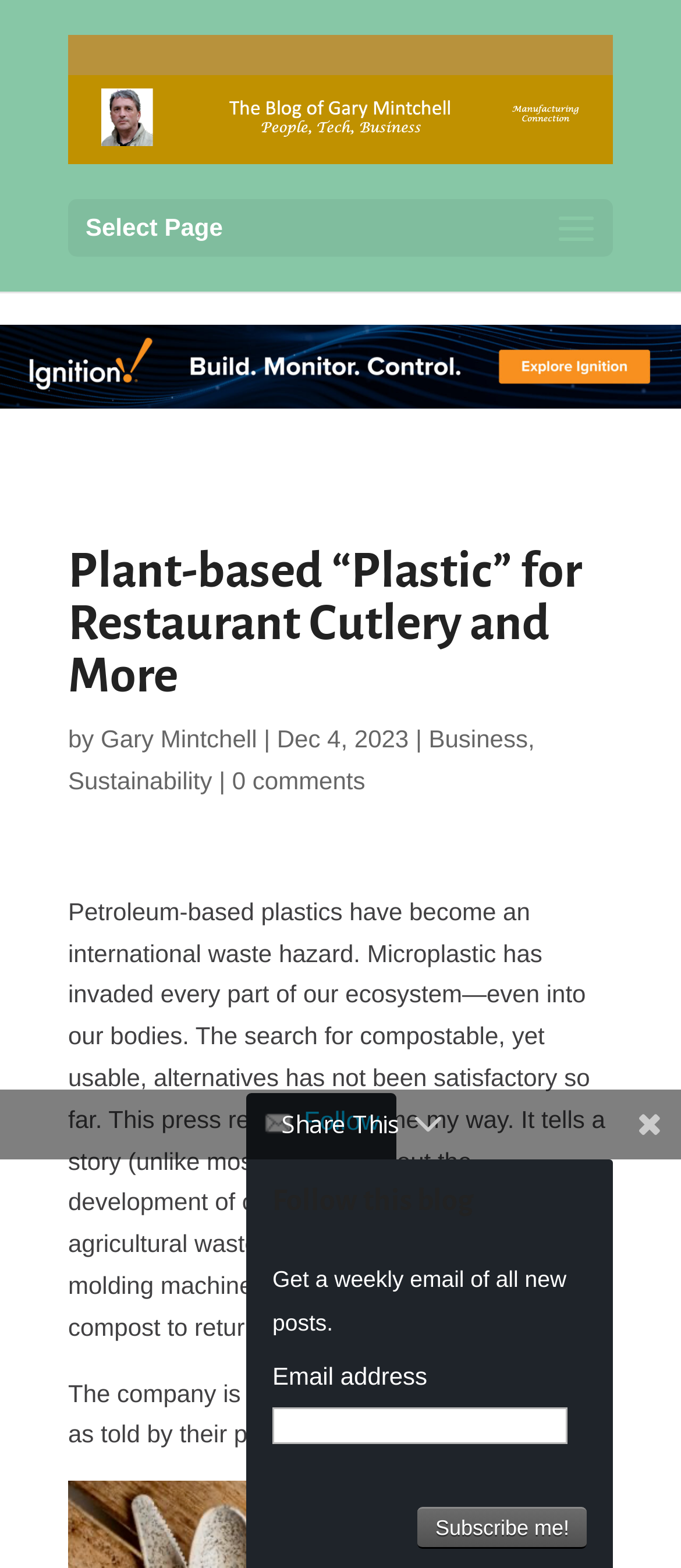What is the purpose of the textbox at the bottom of the page?
Using the image as a reference, answer the question in detail.

The purpose of the textbox can be determined by reading the label 'Email address' above it and the surrounding text, which suggests that users can enter their email address to subscribe to the blog.